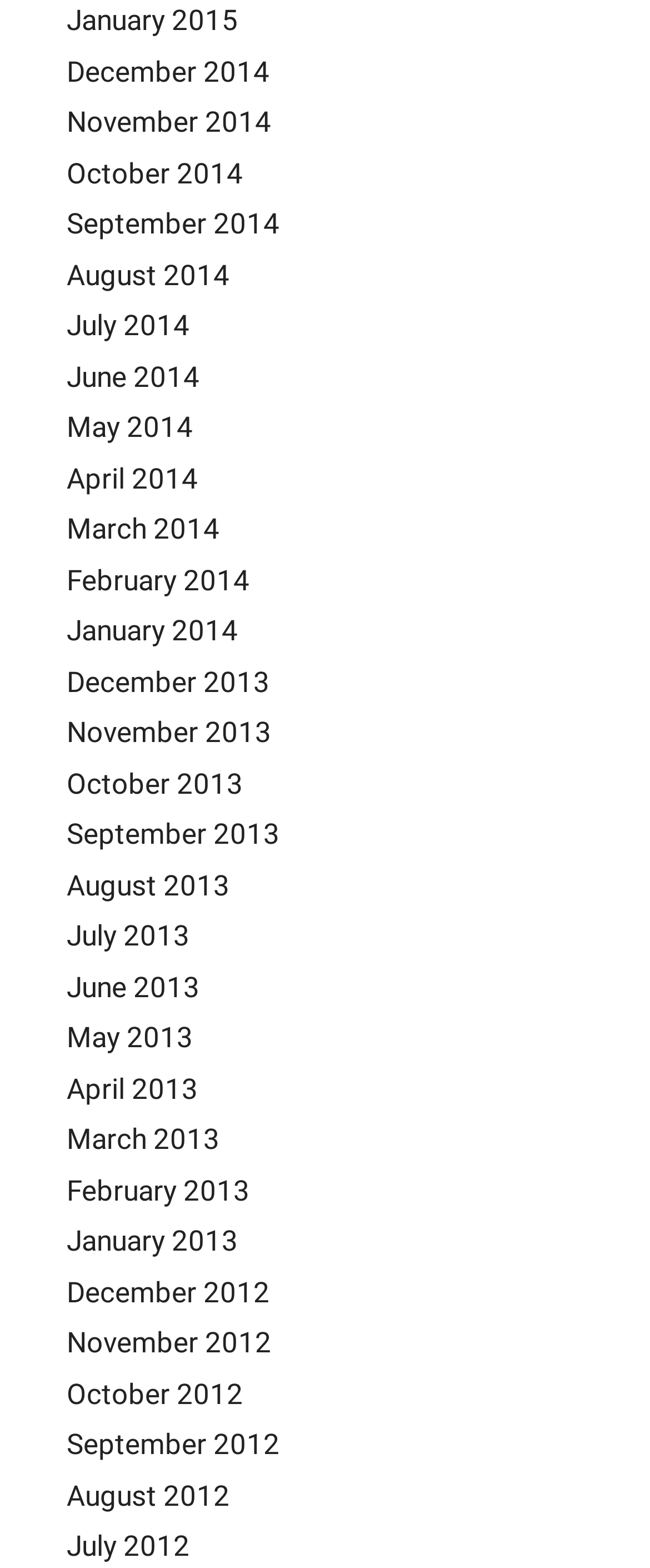Locate the bounding box coordinates of the clickable region necessary to complete the following instruction: "go to December 2014". Provide the coordinates in the format of four float numbers between 0 and 1, i.e., [left, top, right, bottom].

[0.103, 0.035, 0.415, 0.056]